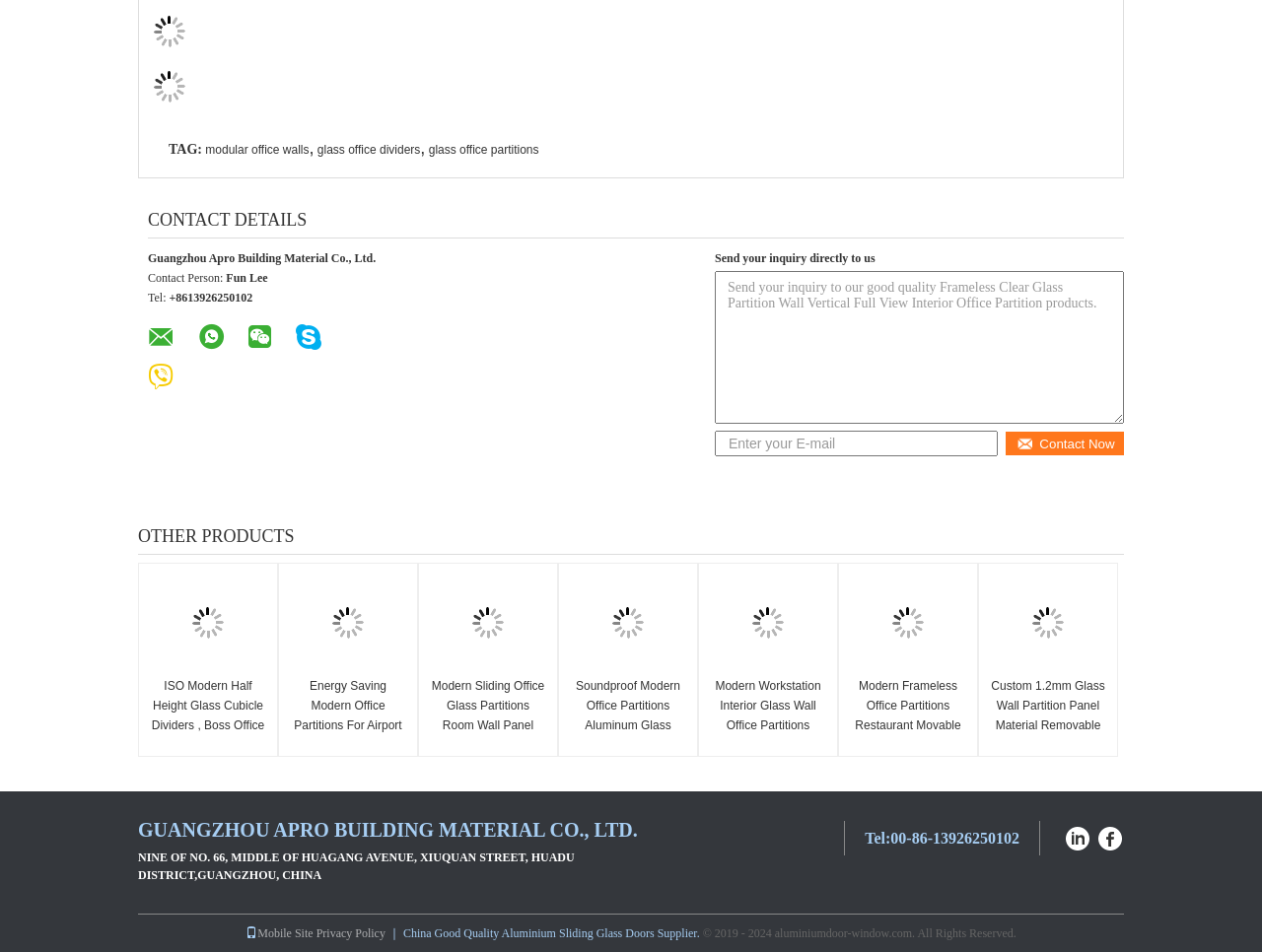Determine the bounding box coordinates of the element's region needed to click to follow the instruction: "Send an inquiry to the company". Provide these coordinates as four float numbers between 0 and 1, formatted as [left, top, right, bottom].

[0.566, 0.264, 0.693, 0.278]